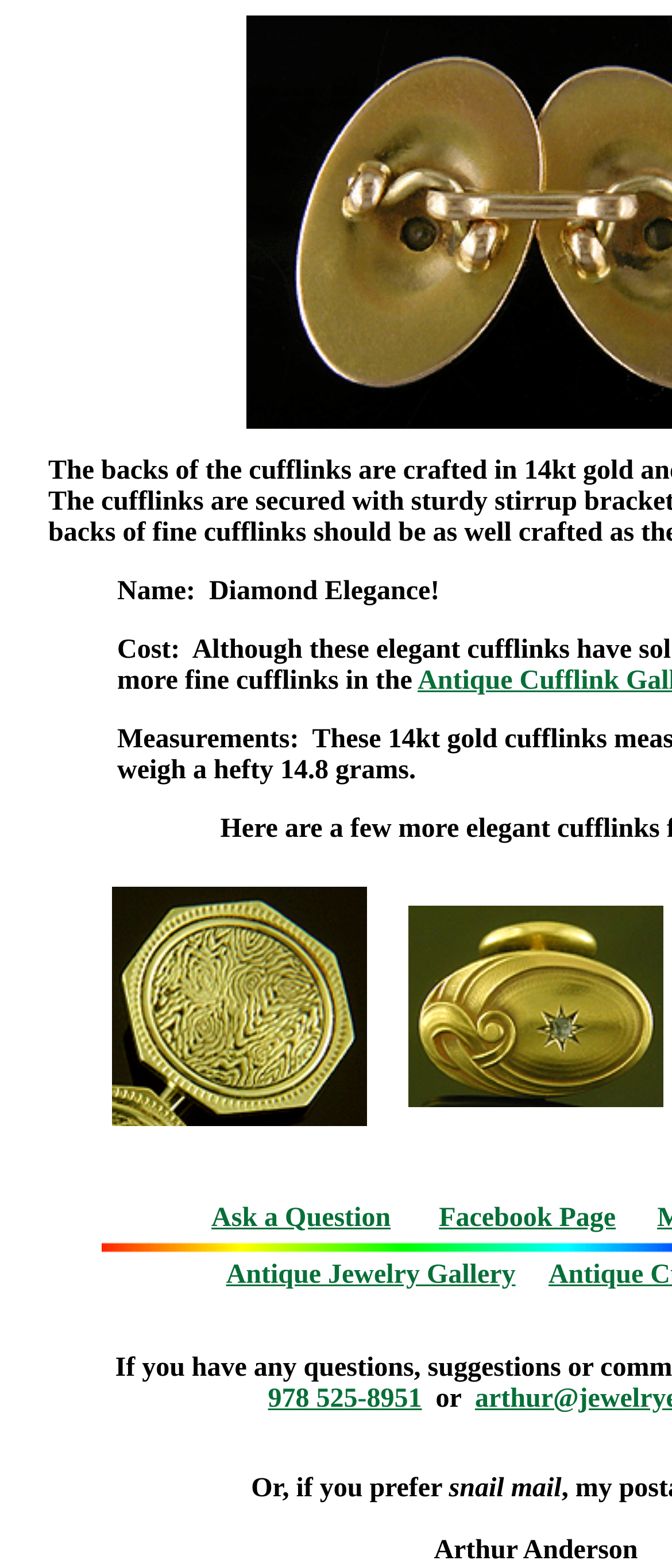Using the details from the image, please elaborate on the following question: What is the name of the jewelry?

The name of the jewelry is mentioned at the top of the webpage, which is 'Name: Diamond Elegance!'.